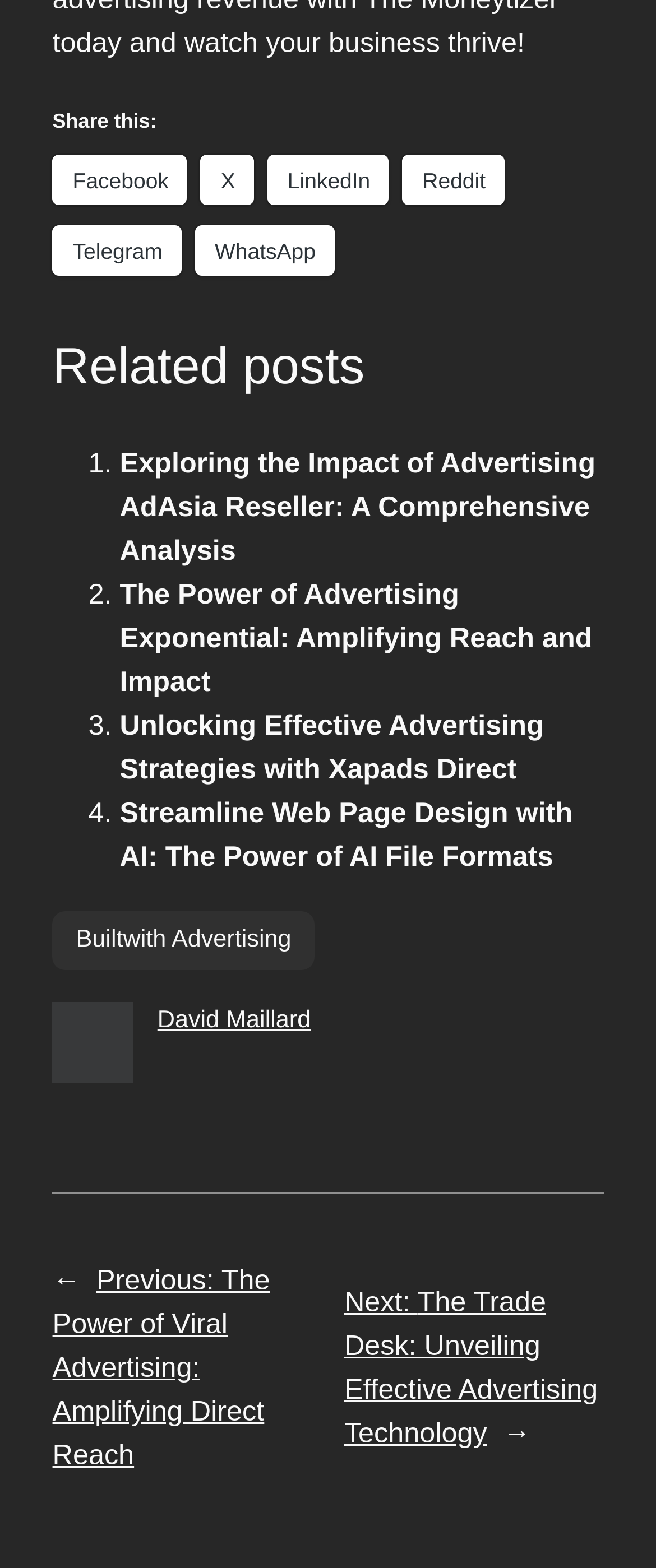What is the title of the first related post?
Using the details shown in the screenshot, provide a comprehensive answer to the question.

The webpage has a section labeled 'Related posts' with a list of links, and the first link is titled 'Exploring the Impact of Advertising AdAsia Reseller: A Comprehensive Analysis'.